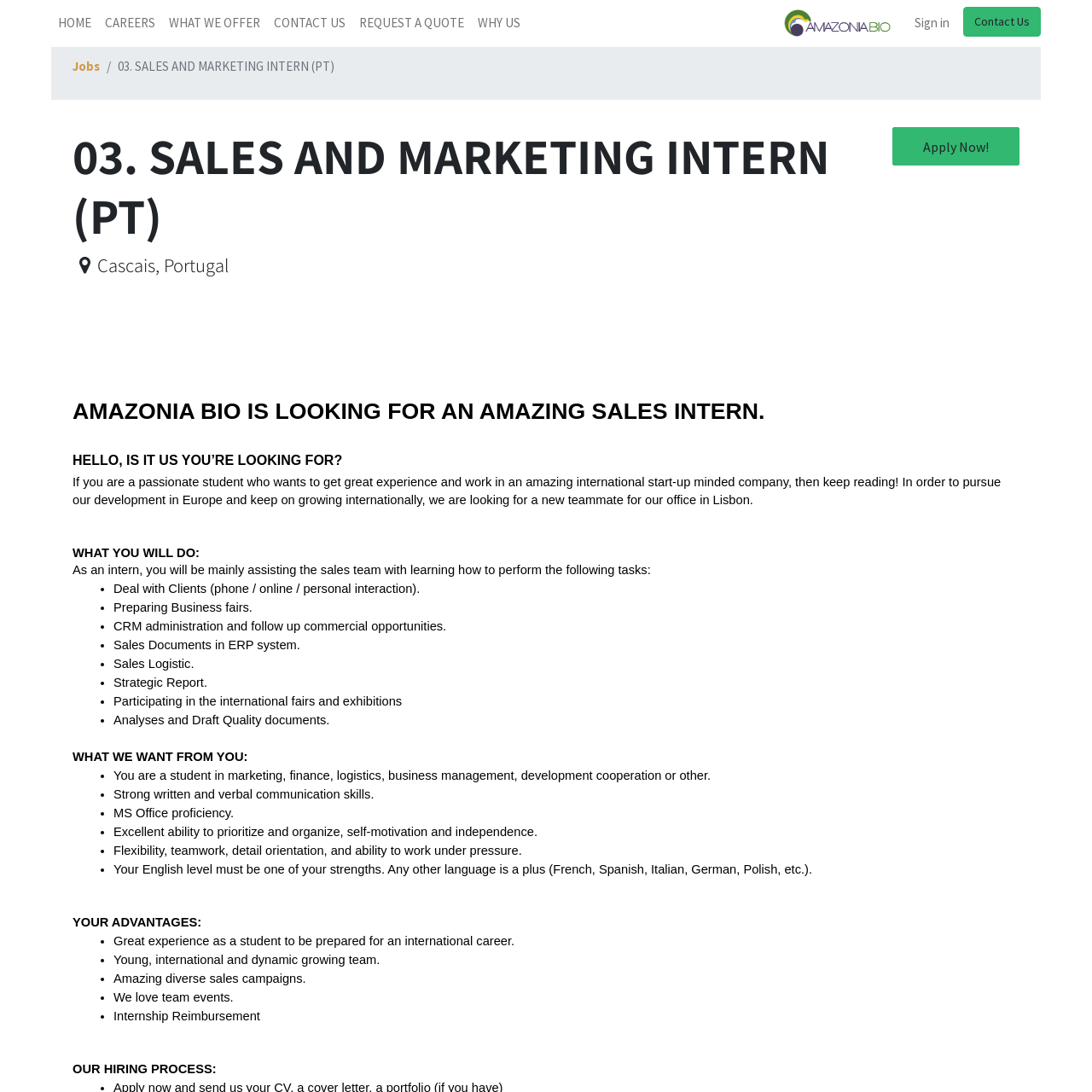What is the job title?
Give a single word or phrase answer based on the content of the image.

SALES AND MARKETING INTERN